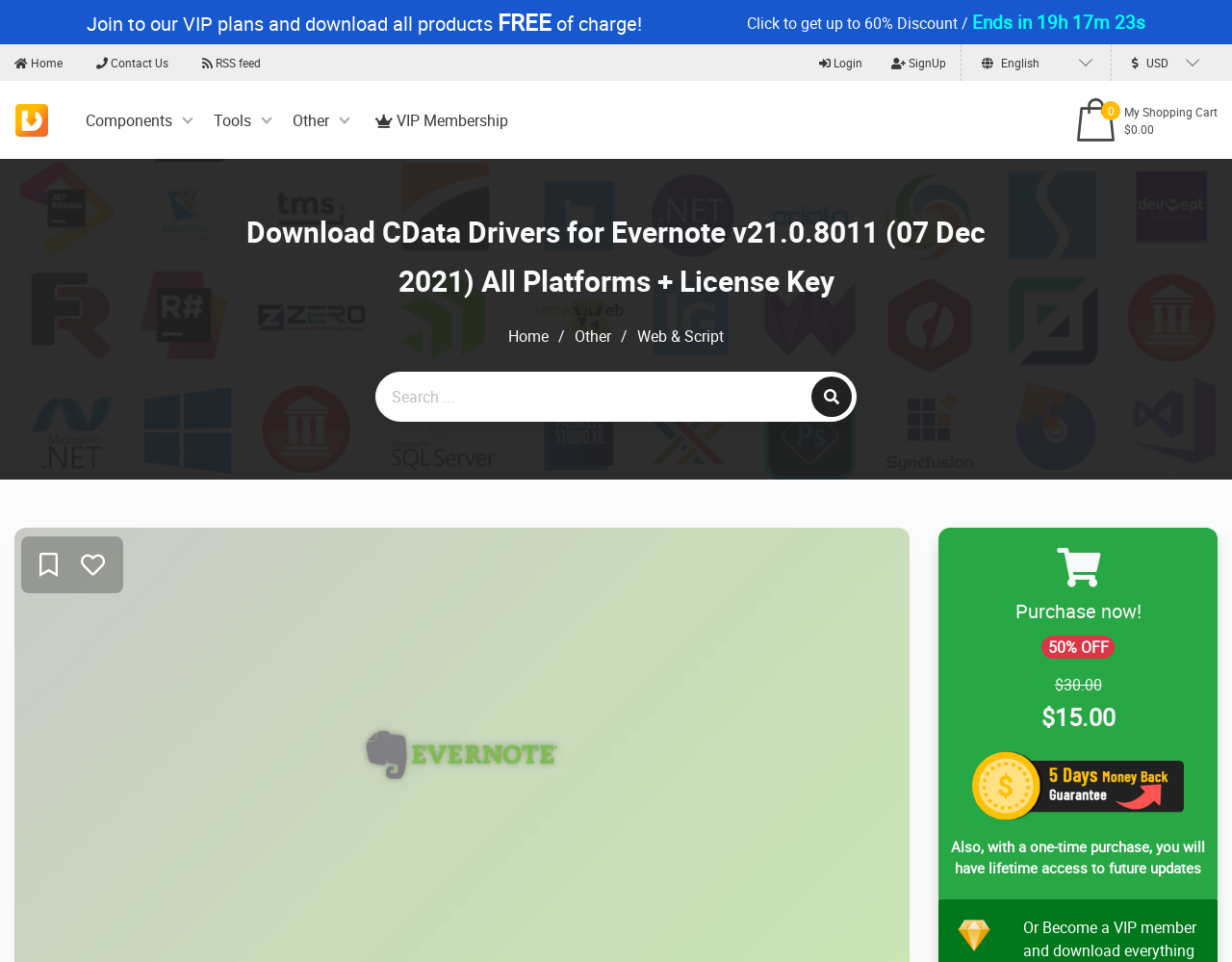Please respond in a single word or phrase: 
What is the current shopping cart total?

$0.00